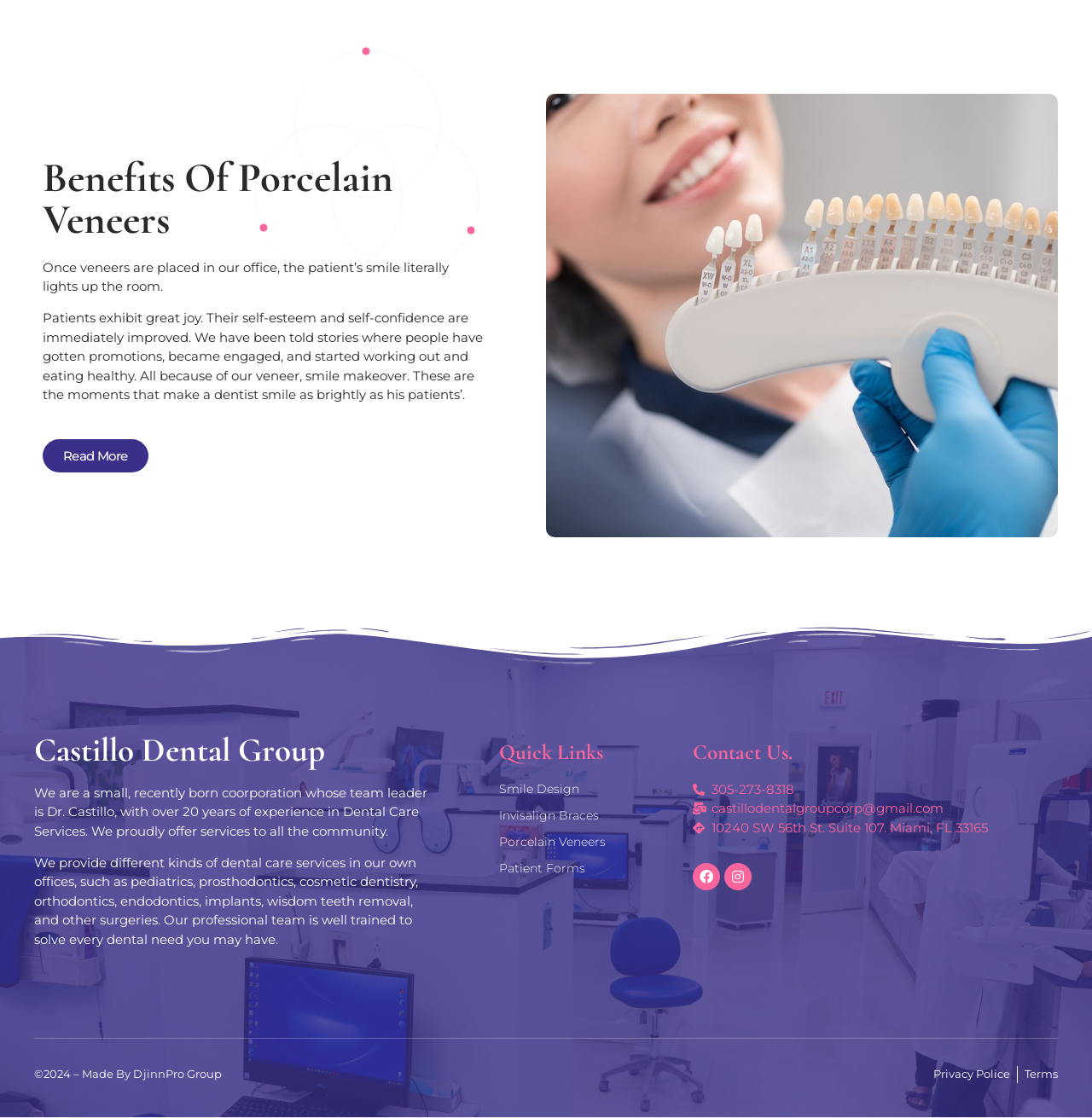Determine the bounding box coordinates of the clickable region to follow the instruction: "Read more about porcelain veneers".

[0.039, 0.393, 0.136, 0.422]